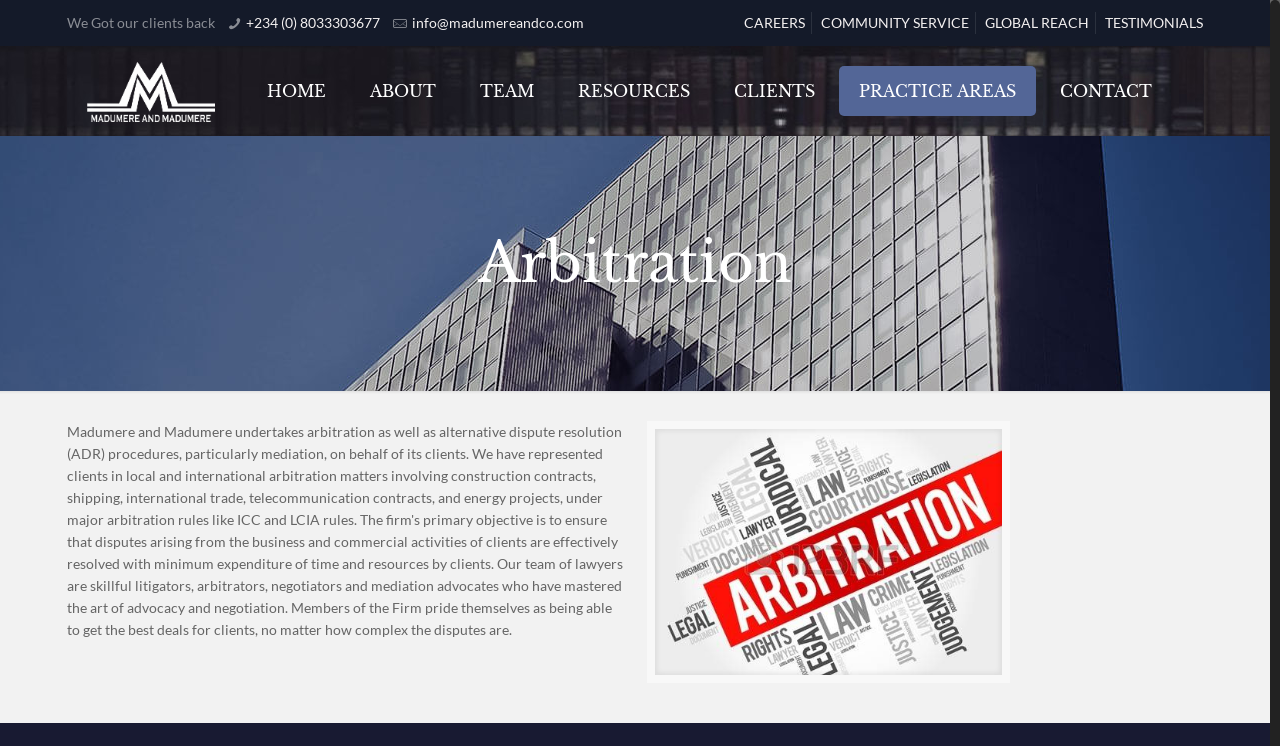Given the following UI element description: "COMMUNITY SERVICE", find the bounding box coordinates in the webpage screenshot.

[0.642, 0.019, 0.757, 0.042]